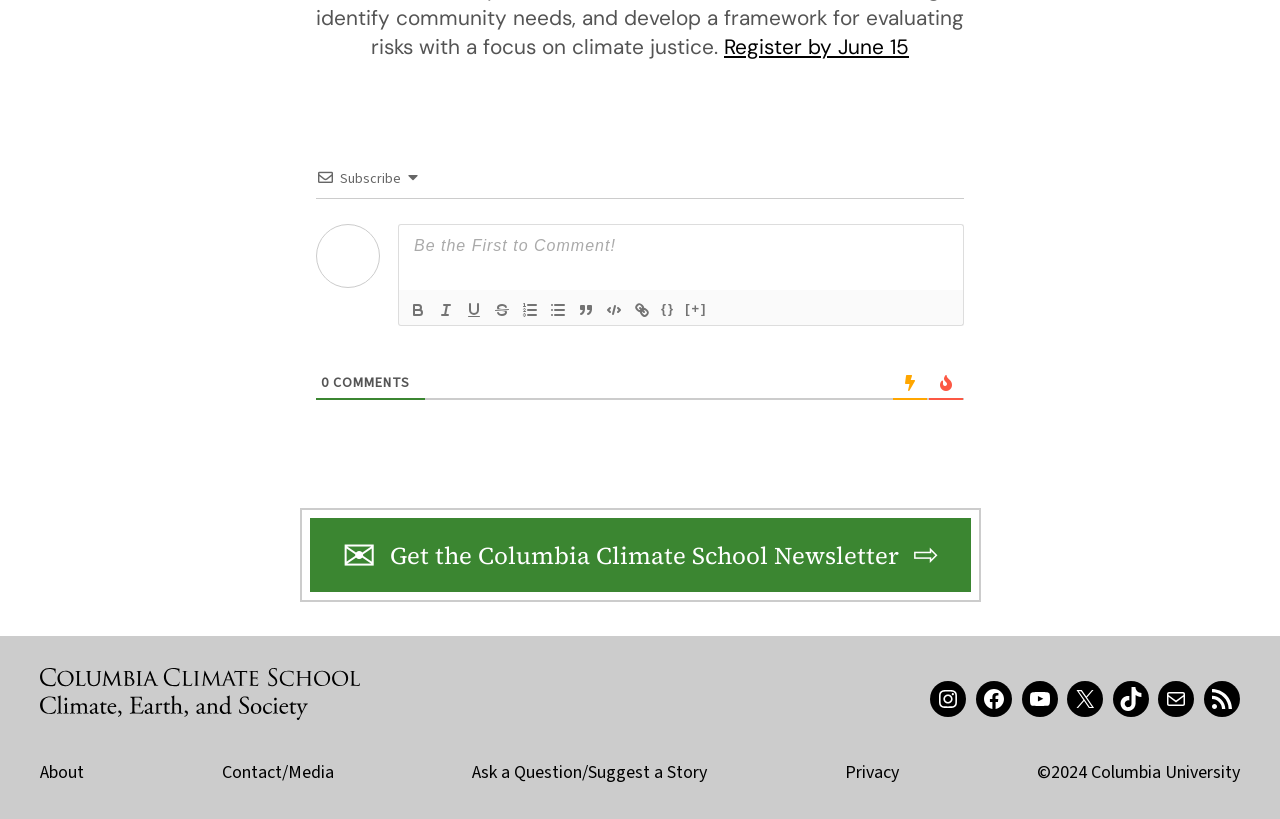Find the bounding box coordinates of the clickable element required to execute the following instruction: "Register". Provide the coordinates as four float numbers between 0 and 1, i.e., [left, top, right, bottom].

[0.566, 0.04, 0.627, 0.073]